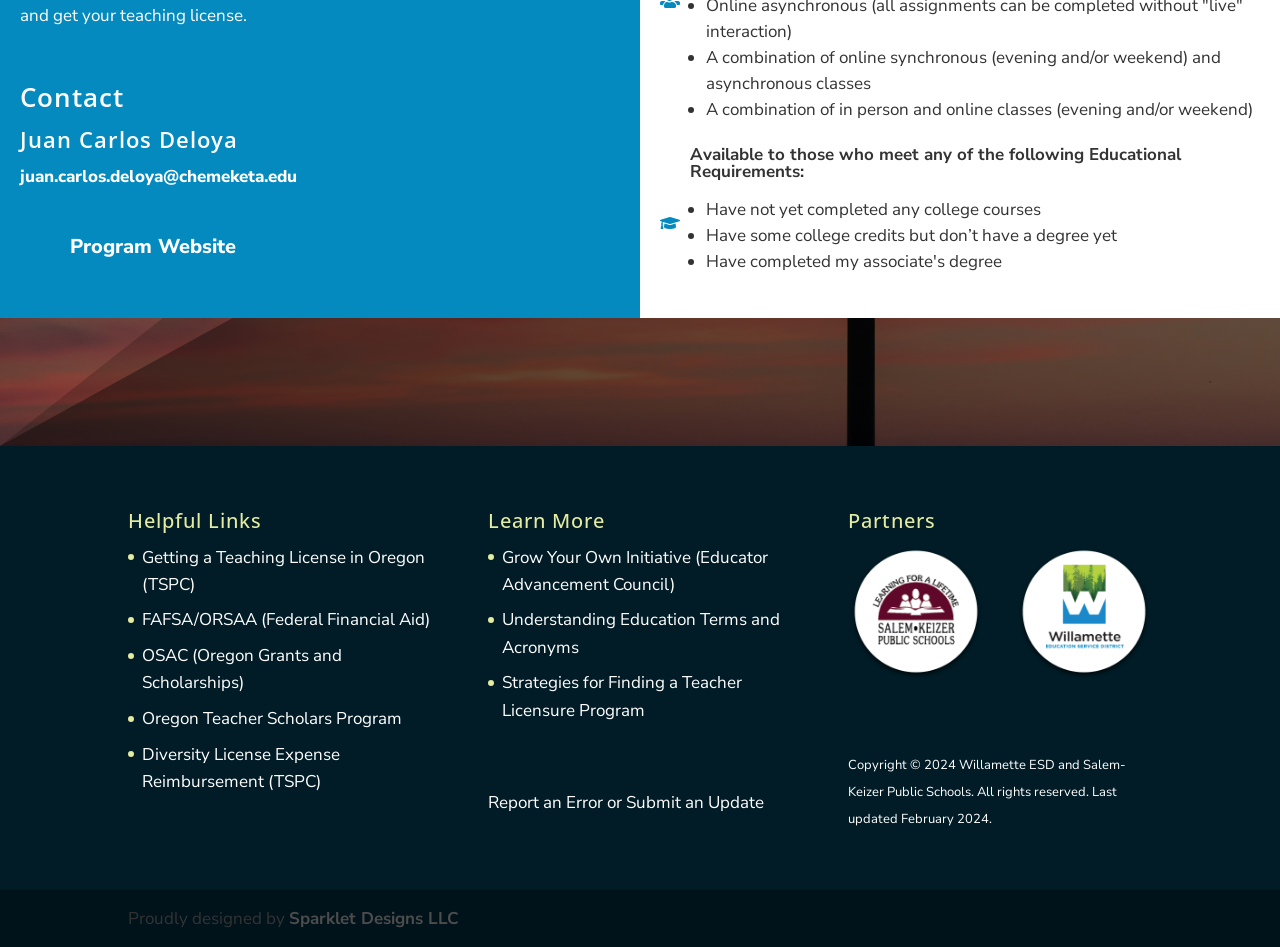Provide the bounding box coordinates of the HTML element this sentence describes: "FAFSA/ORSAA (Federal Financial Aid)". The bounding box coordinates consist of four float numbers between 0 and 1, i.e., [left, top, right, bottom].

[0.111, 0.643, 0.336, 0.667]